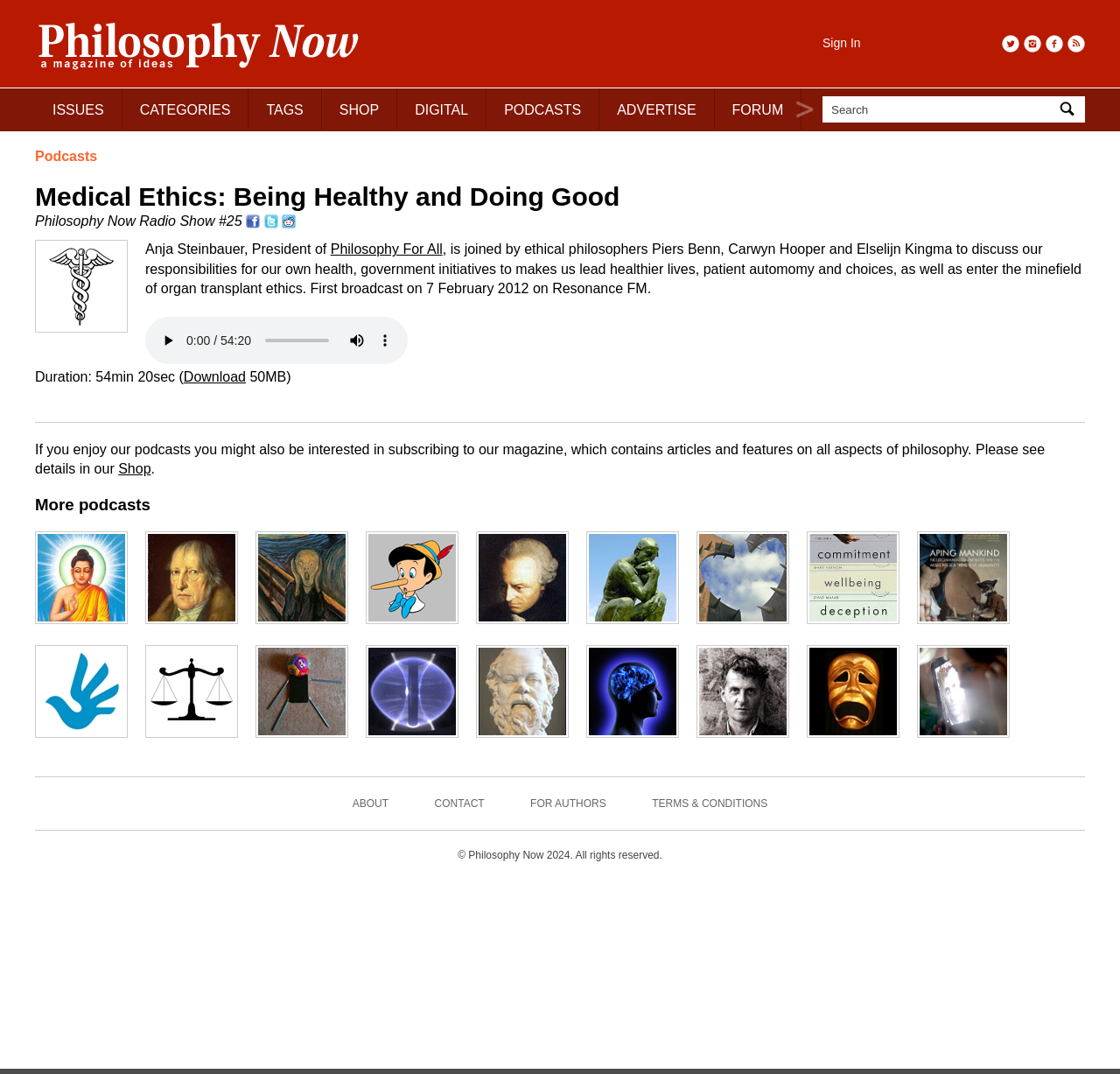Given the element description: "alt="Instagram" title="Instagram"", predict the bounding box coordinates of this UI element. The coordinates must be four float numbers between 0 and 1, given as [left, top, right, bottom].

[0.91, 0.033, 0.93, 0.052]